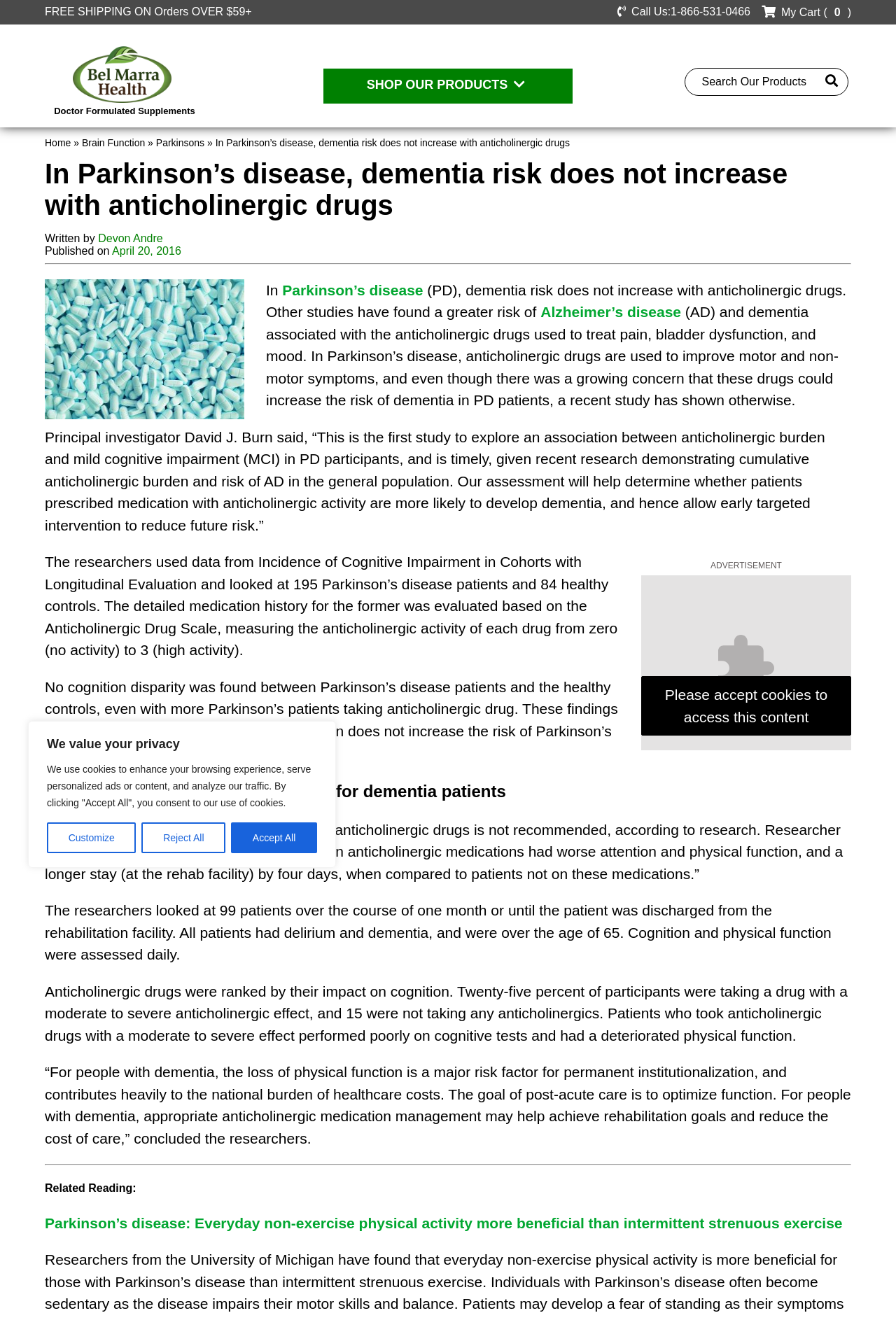What is the purpose of post-acute care for people with dementia, according to the article?
Refer to the image and give a detailed answer to the query.

The article quotes the researchers as saying that the goal of post-acute care for people with dementia is to optimize function, and that appropriate anticholinergic medication management may help achieve rehabilitation goals and reduce the cost of care.